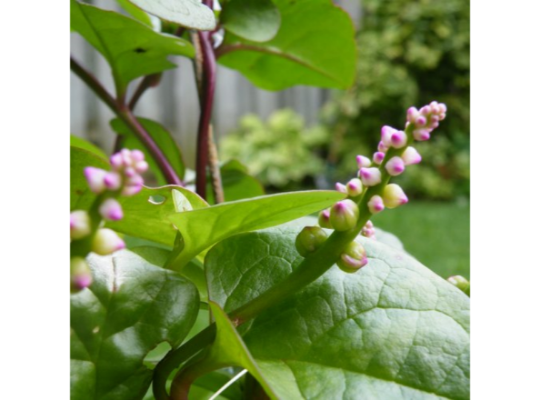What is the Malabar spinach typically used as?
Answer with a single word or phrase, using the screenshot for reference.

Spinach substitute